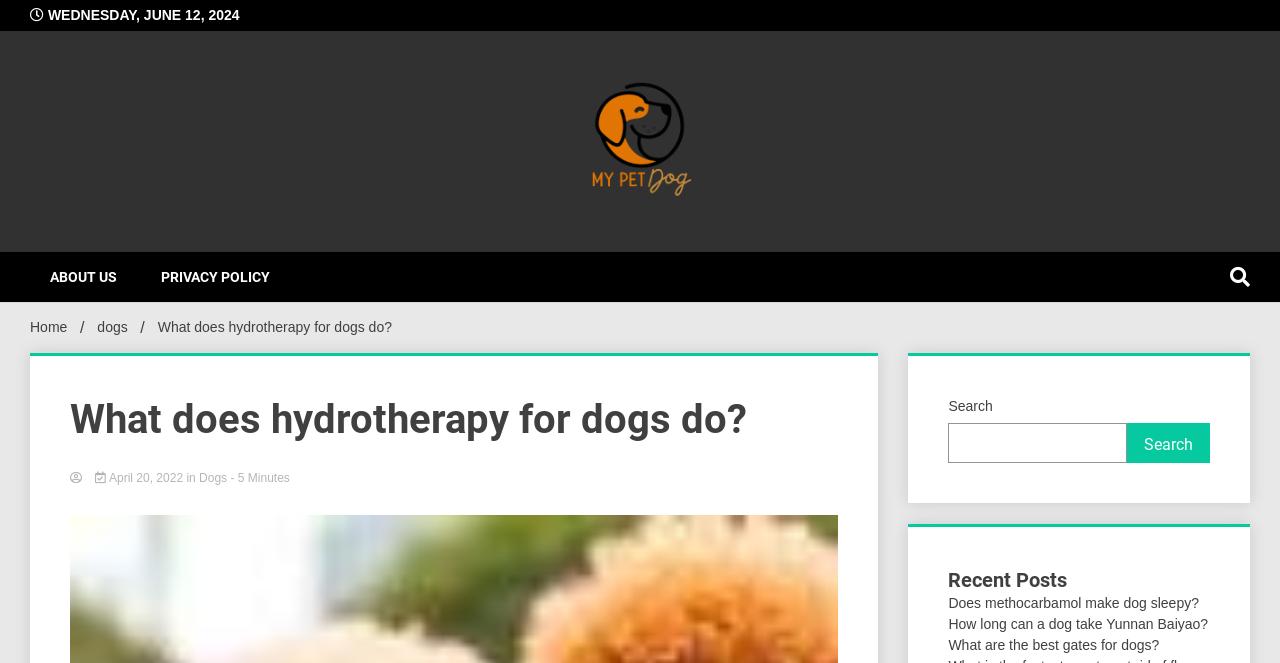Determine the bounding box coordinates for the clickable element required to fulfill the instruction: "Read the article about What does hydrotherapy for dogs do?". Provide the coordinates as four float numbers between 0 and 1, i.e., [left, top, right, bottom].

[0.055, 0.597, 0.655, 0.67]